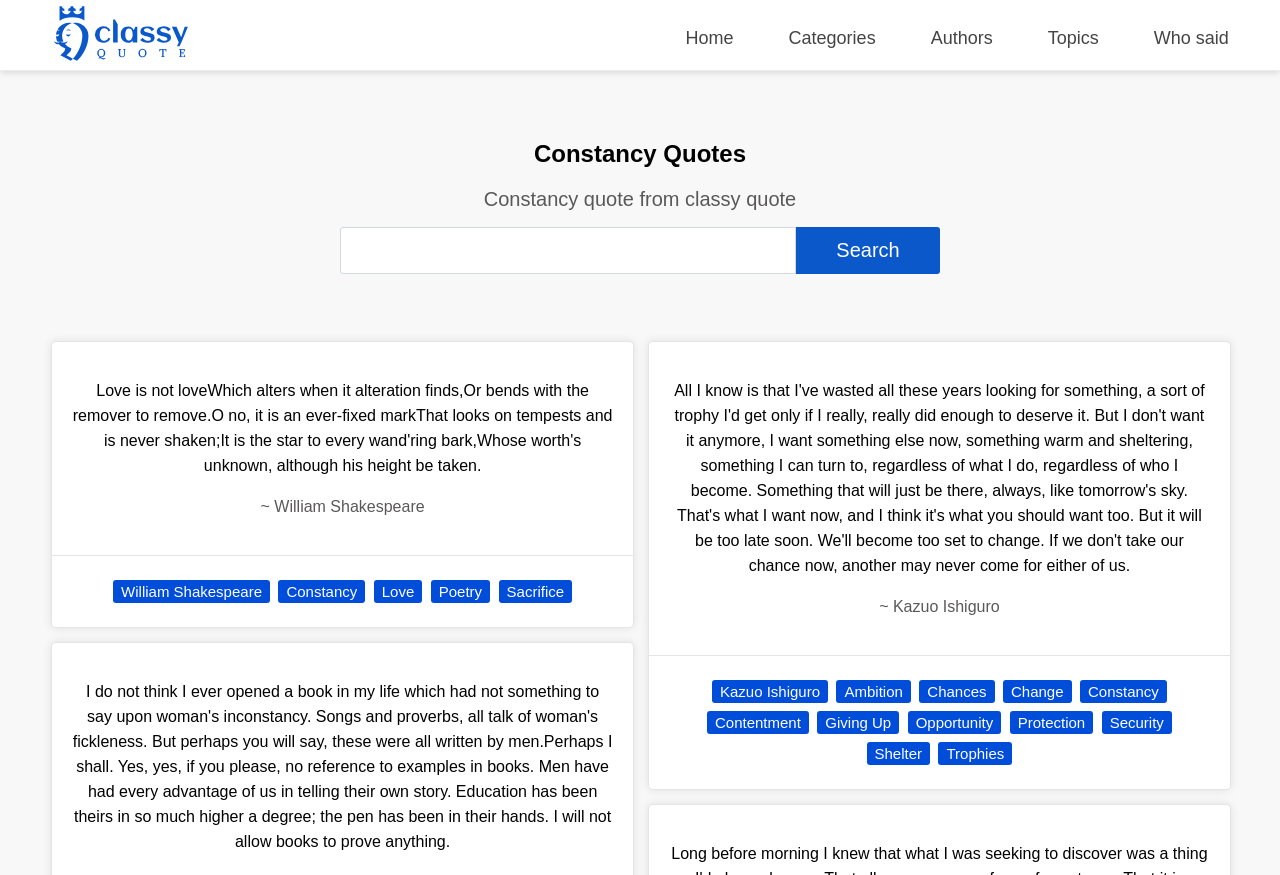Given the description: "Shelter", determine the bounding box coordinates of the UI element. The coordinates should be formatted as four float numbers between 0 and 1, [left, top, right, bottom].

[0.677, 0.848, 0.727, 0.875]